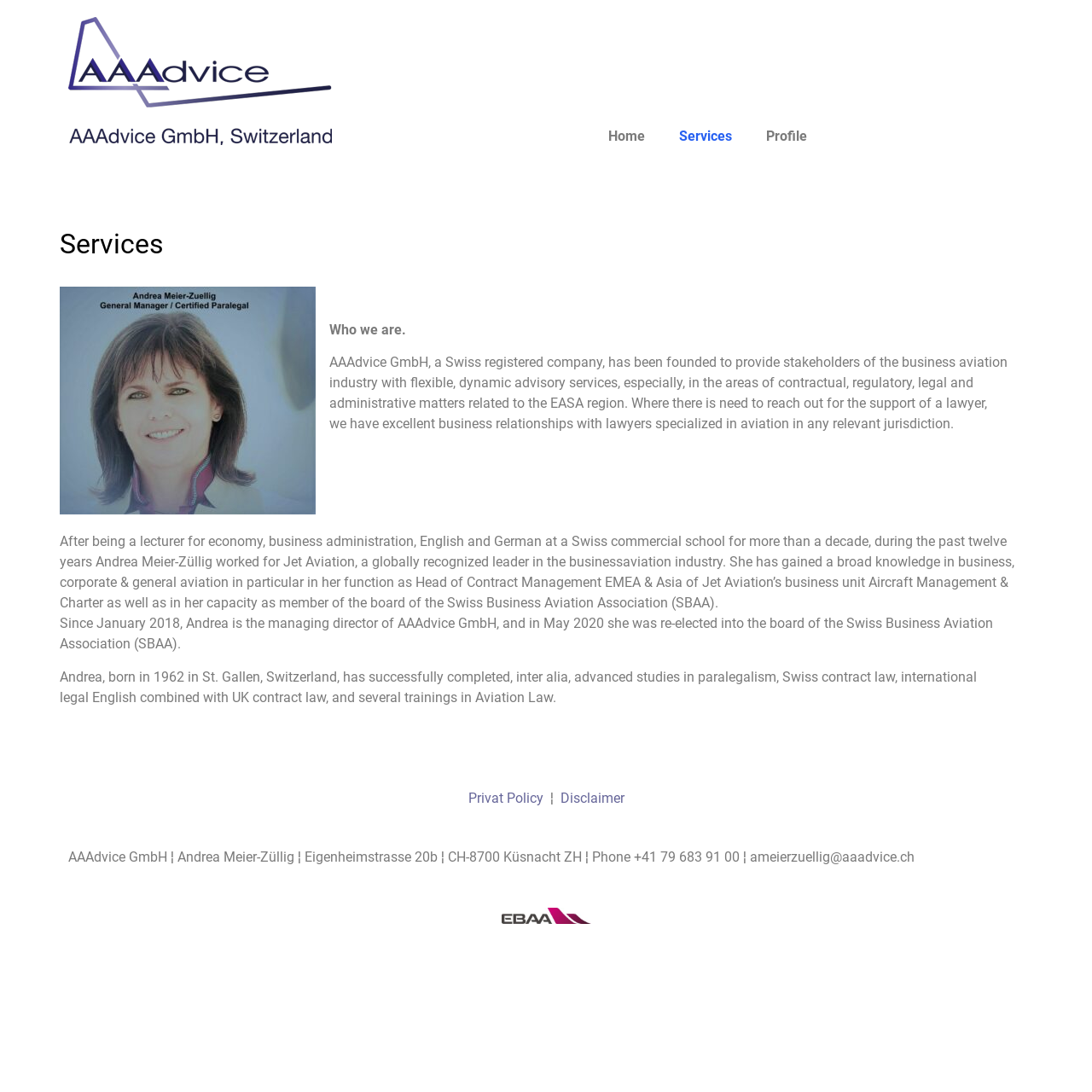Generate a comprehensive description of the webpage.

The webpage is about the services of AAAdvice GmbH, a Swiss registered company. At the top, there are four links: an empty link, followed by "Home", "Services", and "Profile", aligned horizontally. 

Below these links, there is a main section that occupies most of the page. It starts with a heading "Services" and is followed by a brief description of the company, stating its purpose and areas of expertise. 

The company description is followed by a biography of Andrea Meier-Züllig, the managing director of AAAdvice GmbH. The biography is divided into three paragraphs, detailing her work experience, education, and current role. 

At the bottom of the page, there are three links: "Privat Policy", "Disclaimer", and another empty link, aligned horizontally. To the left of these links, there is a contact information section, displaying the company's address, phone number, and email.